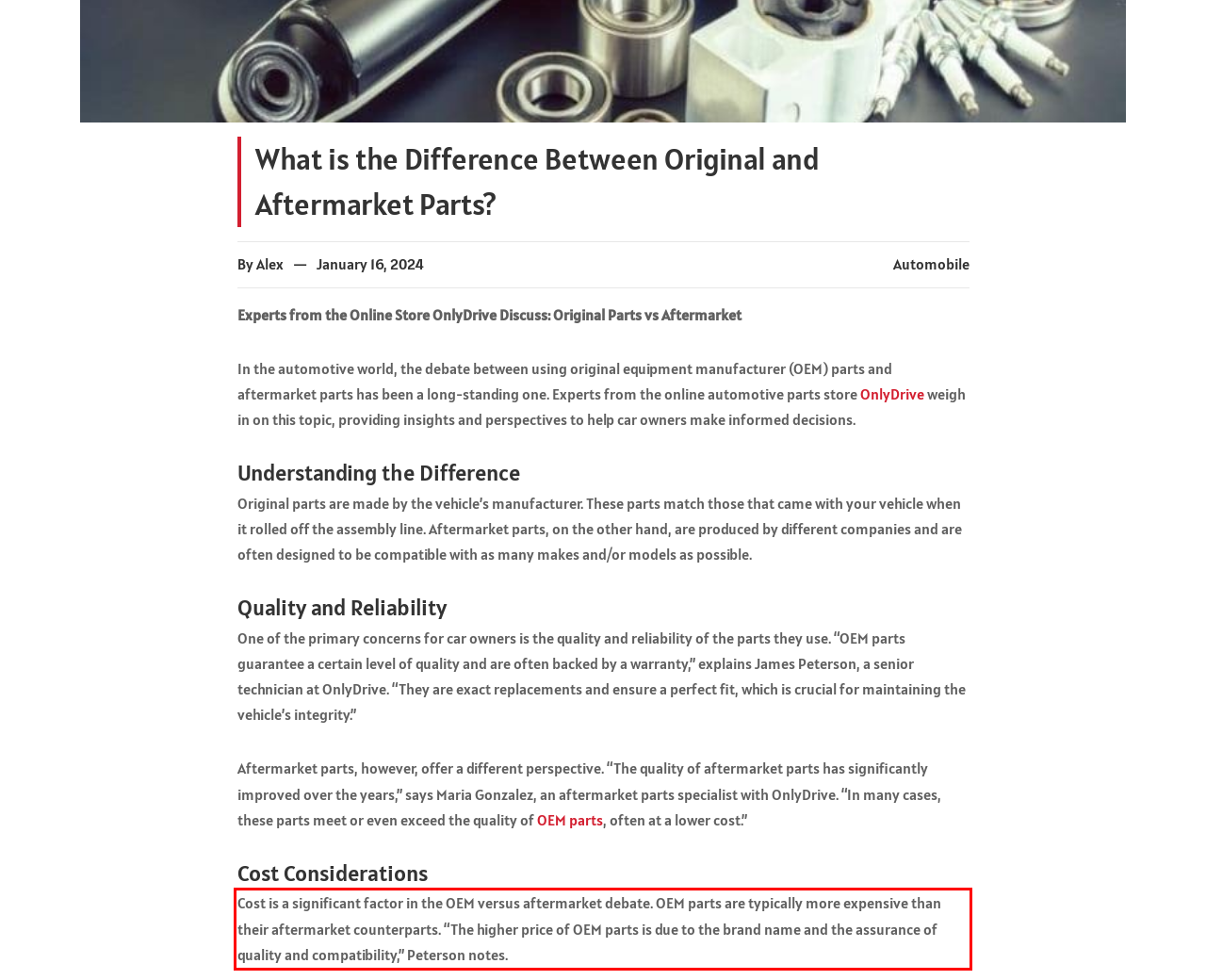Please identify the text within the red rectangular bounding box in the provided webpage screenshot.

Cost is a significant factor in the OEM versus aftermarket debate. OEM parts are typically more expensive than their aftermarket counterparts. “The higher price of OEM parts is due to the brand name and the assurance of quality and compatibility,” Peterson notes.